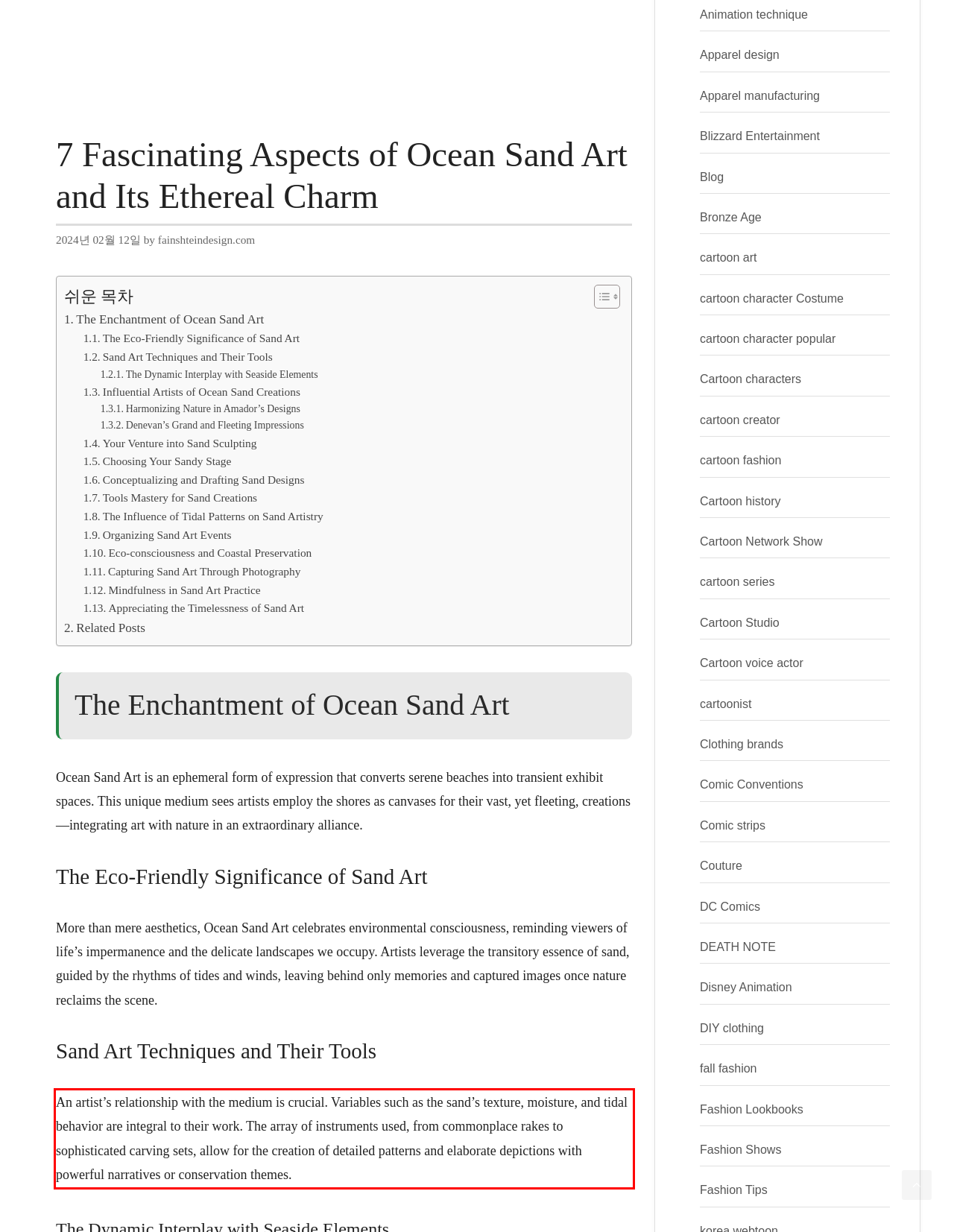Please analyze the screenshot of a webpage and extract the text content within the red bounding box using OCR.

An artist’s relationship with the medium is crucial. Variables such as the sand’s texture, moisture, and tidal behavior are integral to their work. The array of instruments used, from commonplace rakes to sophisticated carving sets, allow for the creation of detailed patterns and elaborate depictions with powerful narratives or conservation themes.